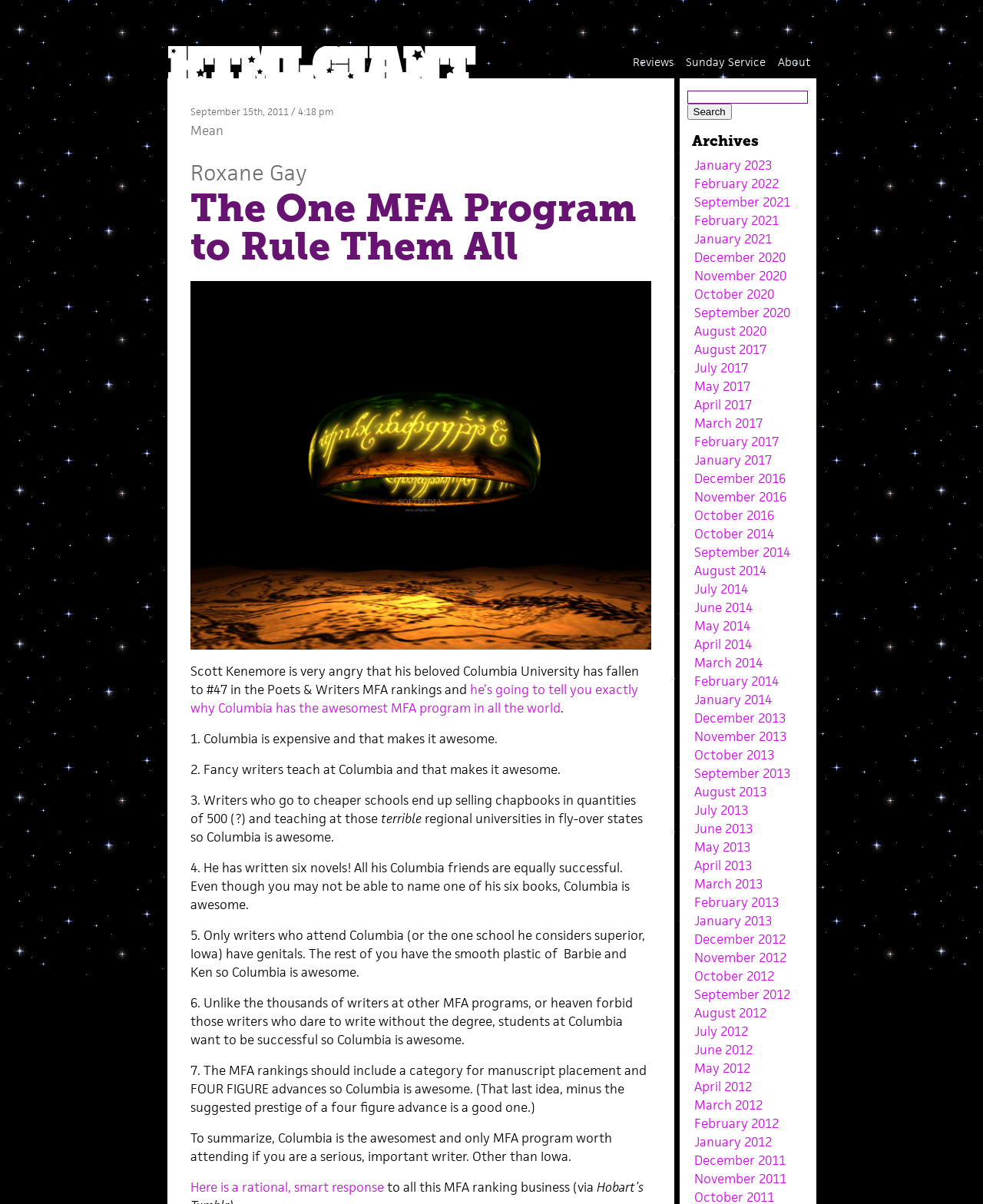Calculate the bounding box coordinates for the UI element based on the following description: "Mean". Ensure the coordinates are four float numbers between 0 and 1, i.e., [left, top, right, bottom].

[0.193, 0.101, 0.227, 0.115]